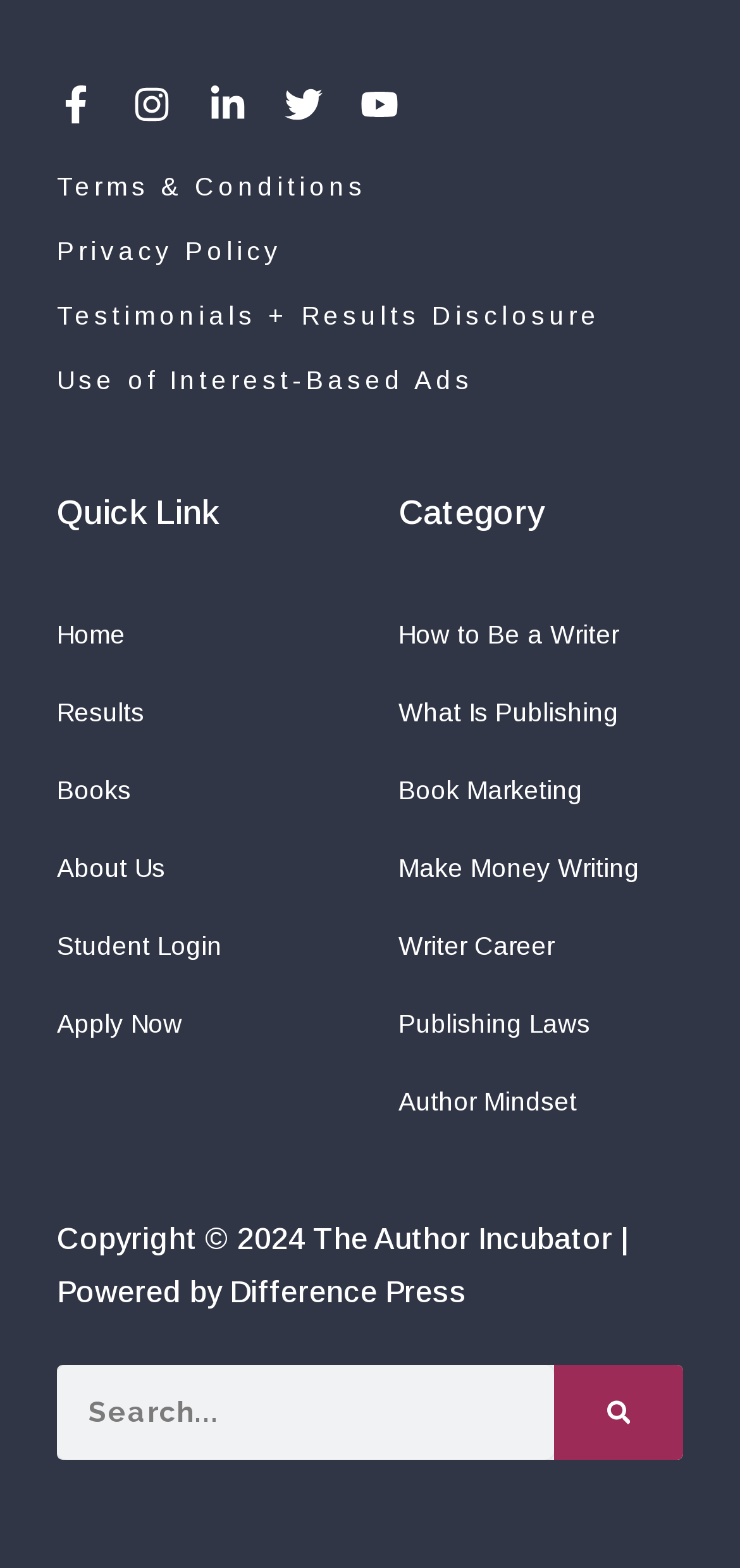Locate the bounding box coordinates of the element that should be clicked to execute the following instruction: "Contact the St. Cloud, Minnesota Attorney".

None